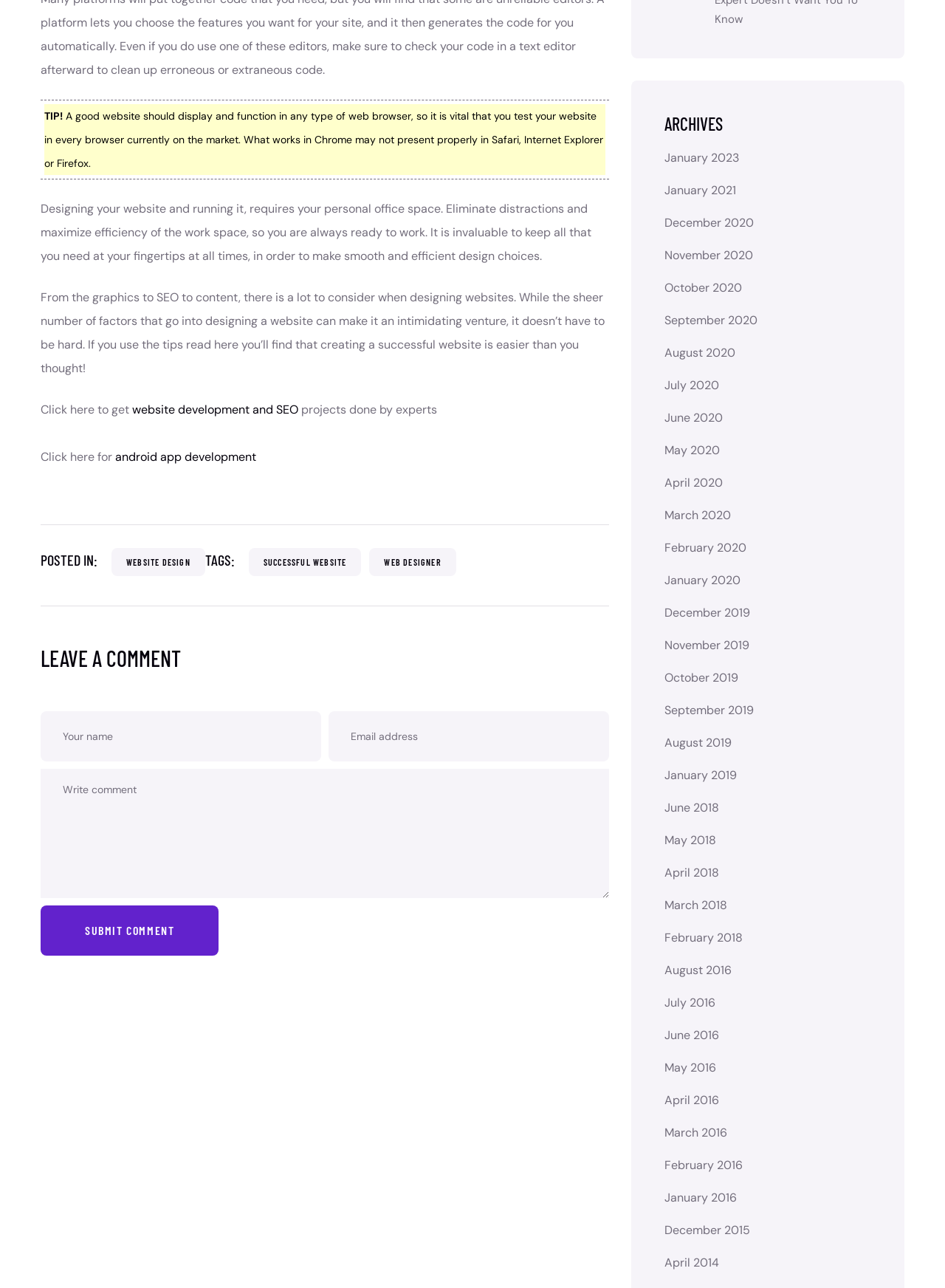Please examine the image and provide a detailed answer to the question: What is the theme of the article?

The article provides tips and advice on designing a successful website, including the importance of testing in different browsers, eliminating distractions, and considering various factors such as graphics, SEO, and content.